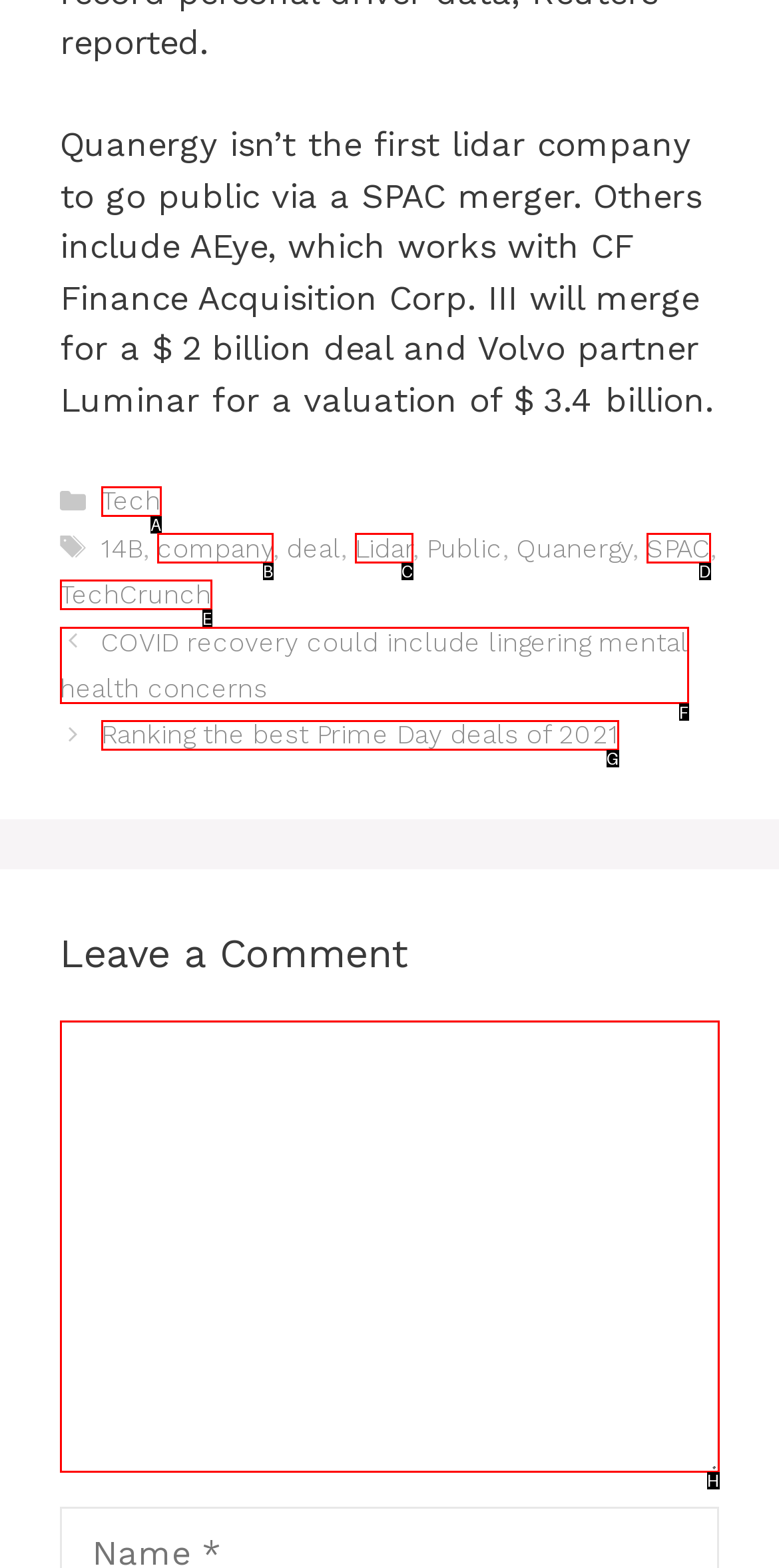What is the letter of the UI element you should click to Click on the 'Previous' button? Provide the letter directly.

F